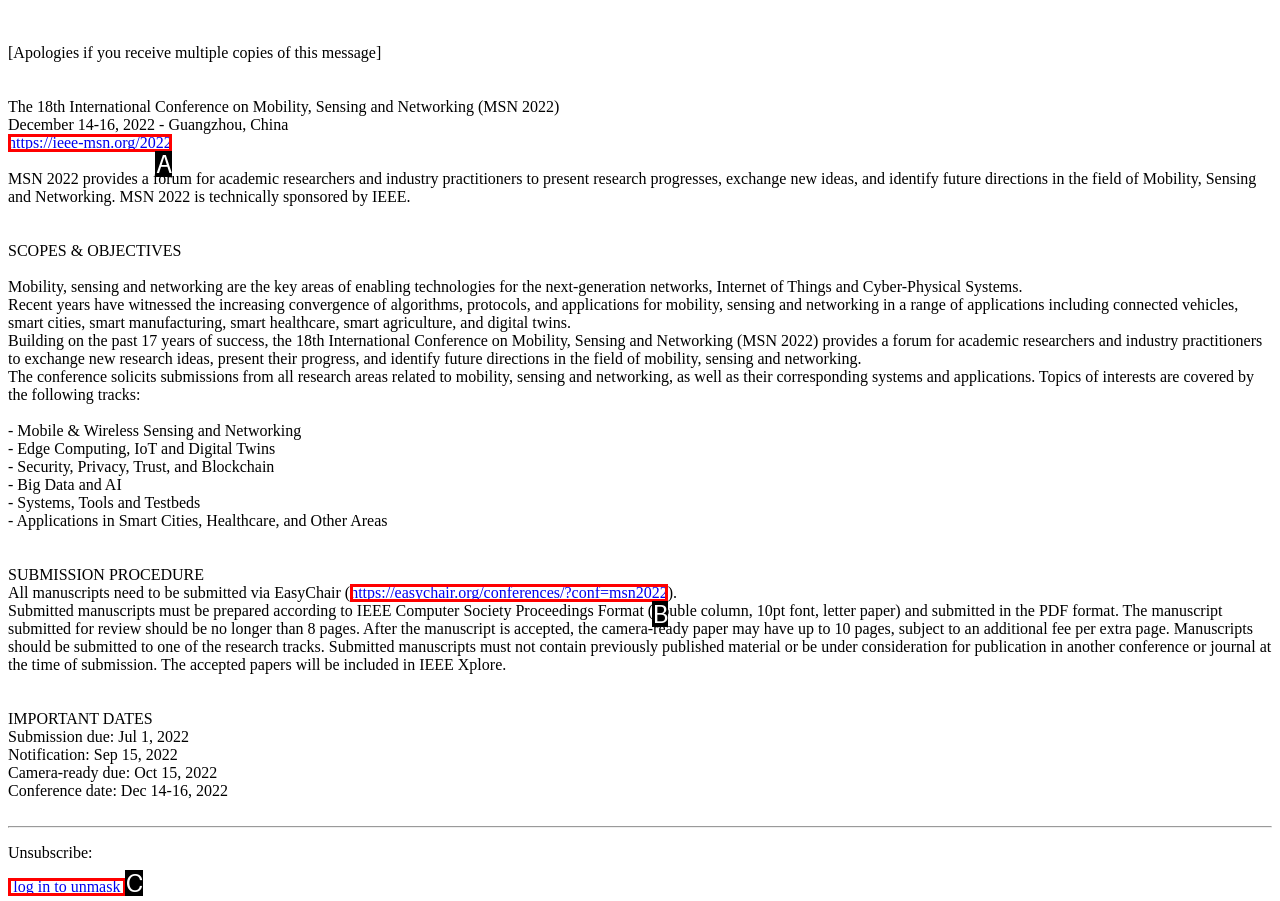Select the letter from the given choices that aligns best with the description: https://easychair.org/conferences/?conf=msn2022. Reply with the specific letter only.

B